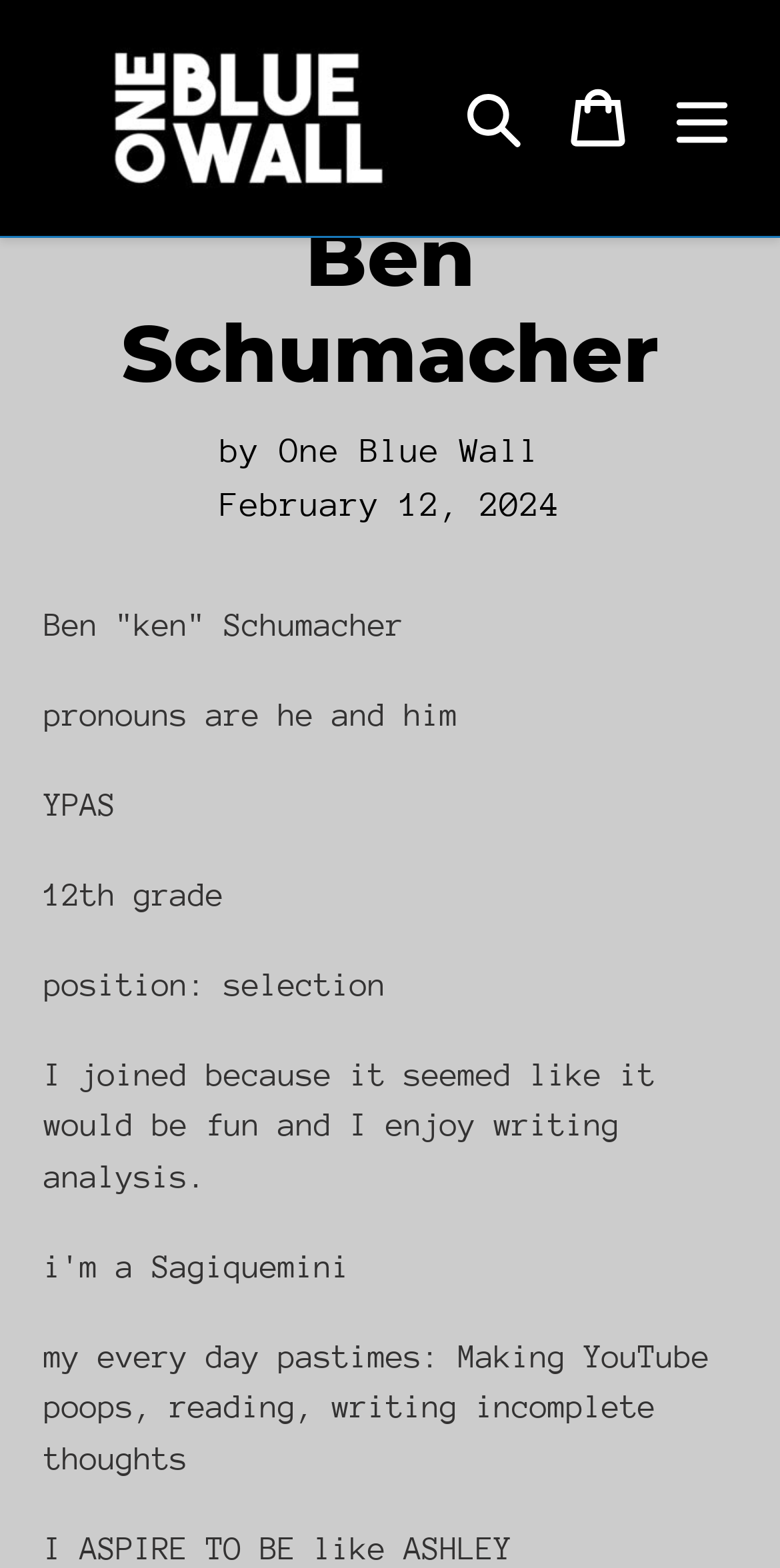Provide a one-word or short-phrase answer to the question:
What is the name of the magazine?

One Blue Wall Magazine